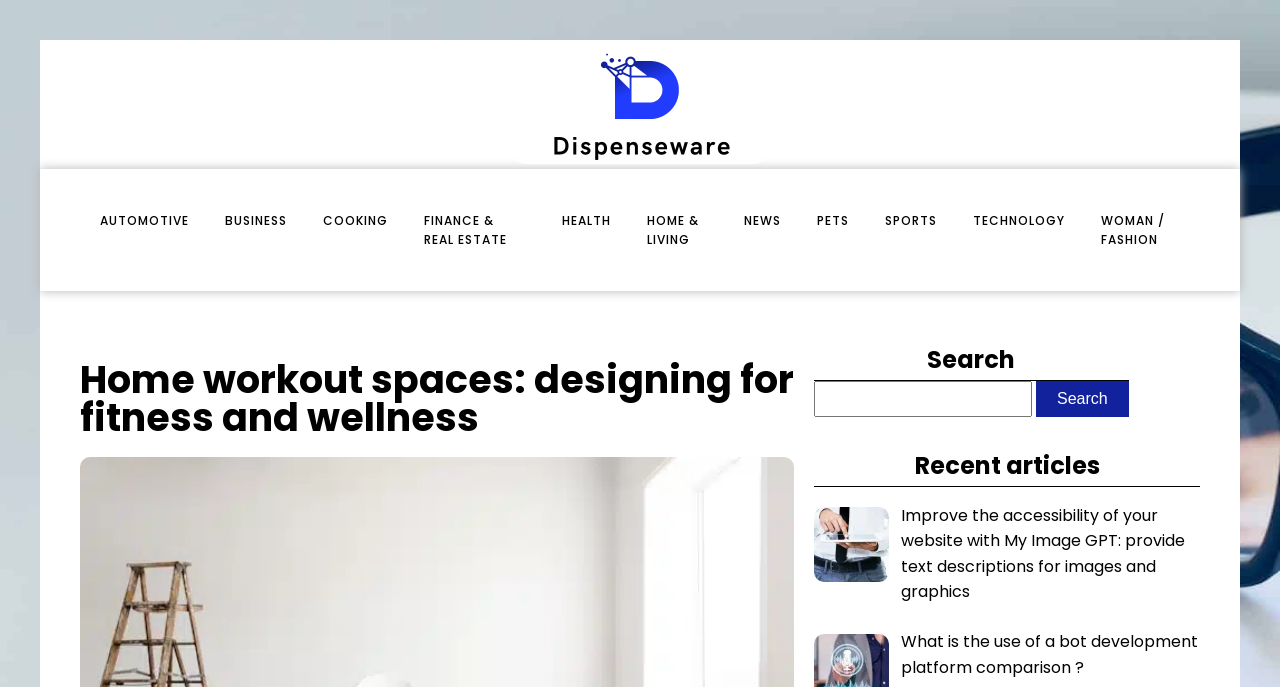Please identify the bounding box coordinates of the clickable area that will fulfill the following instruction: "Read about home workout spaces". The coordinates should be in the format of four float numbers between 0 and 1, i.e., [left, top, right, bottom].

[0.062, 0.526, 0.62, 0.637]